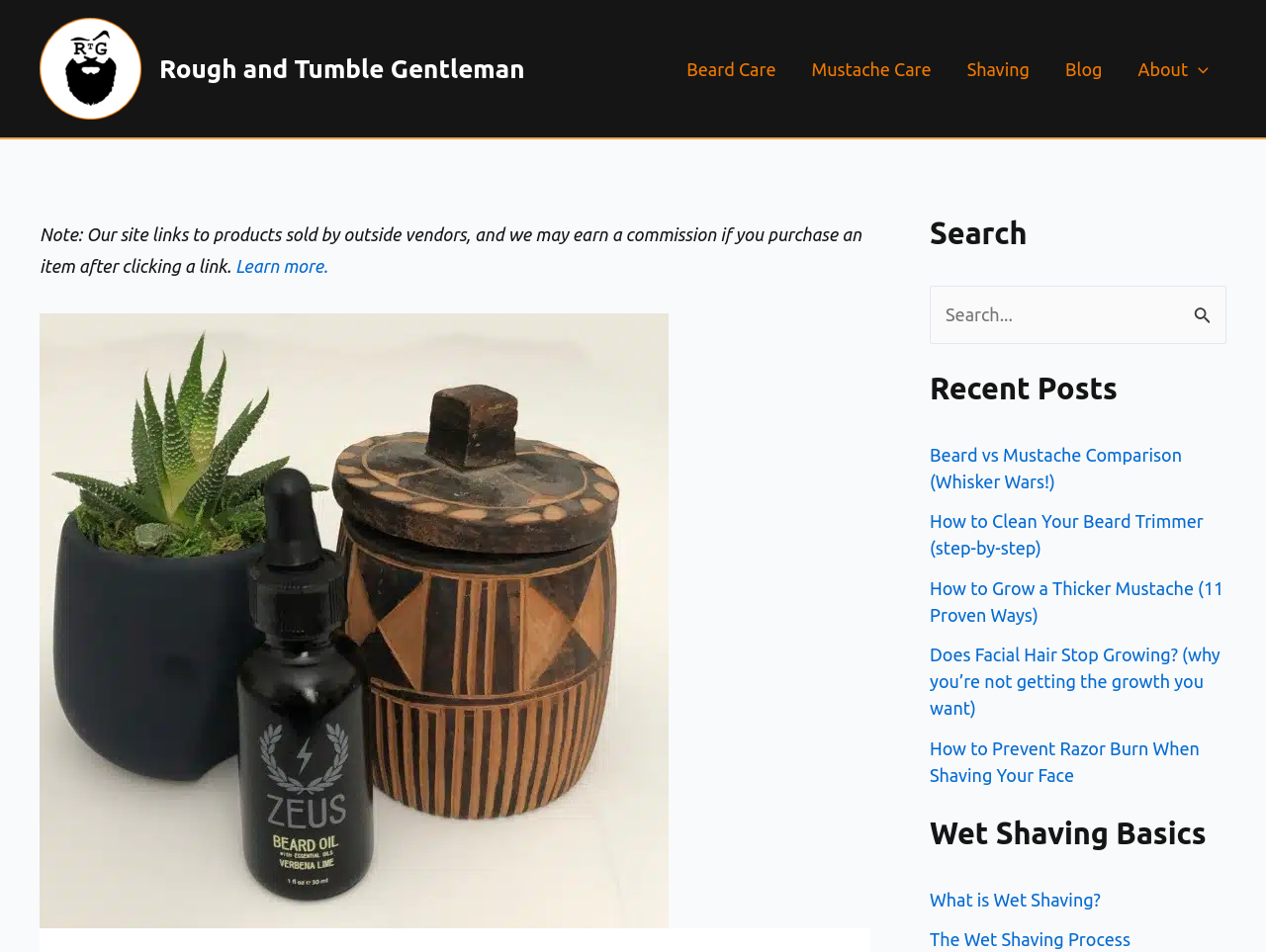Determine the bounding box coordinates for the clickable element to execute this instruction: "Toggle the About menu". Provide the coordinates as four float numbers between 0 and 1, i.e., [left, top, right, bottom].

[0.885, 0.031, 0.969, 0.114]